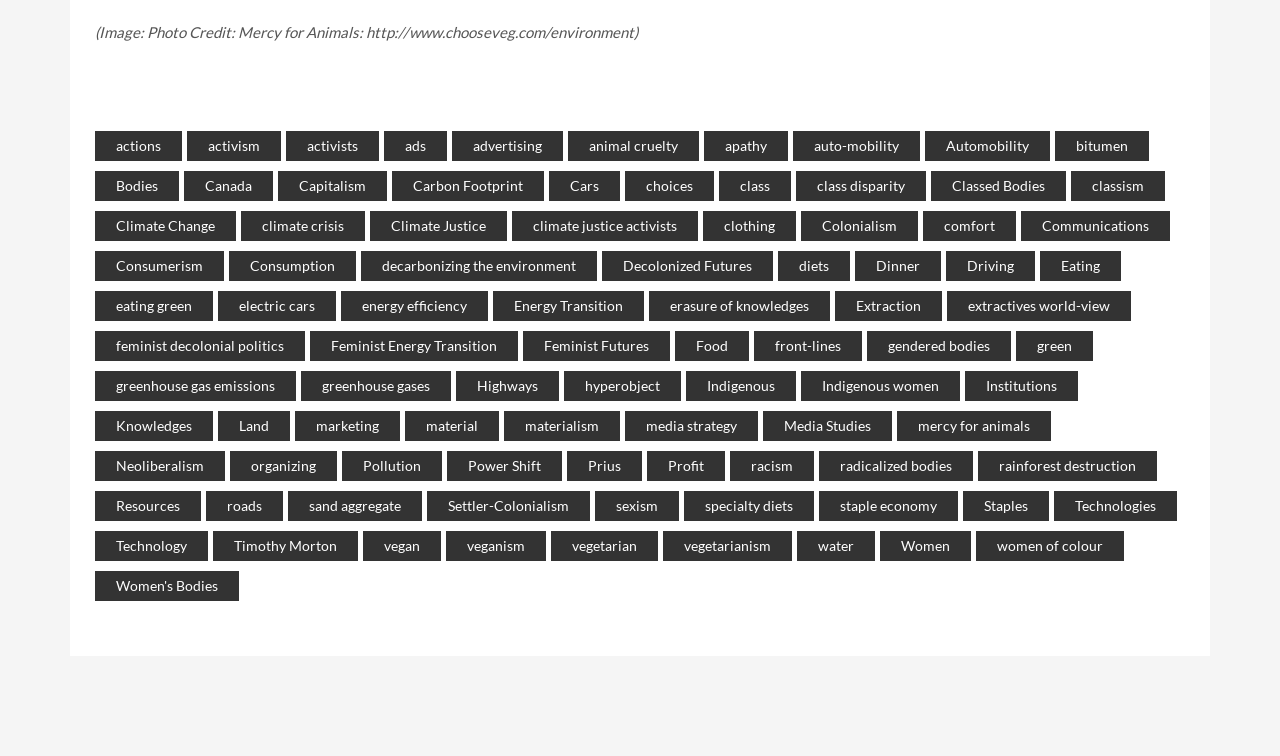Identify the bounding box for the UI element described as: "Capitalism". Ensure the coordinates are four float numbers between 0 and 1, formatted as [left, top, right, bottom].

[0.217, 0.226, 0.302, 0.265]